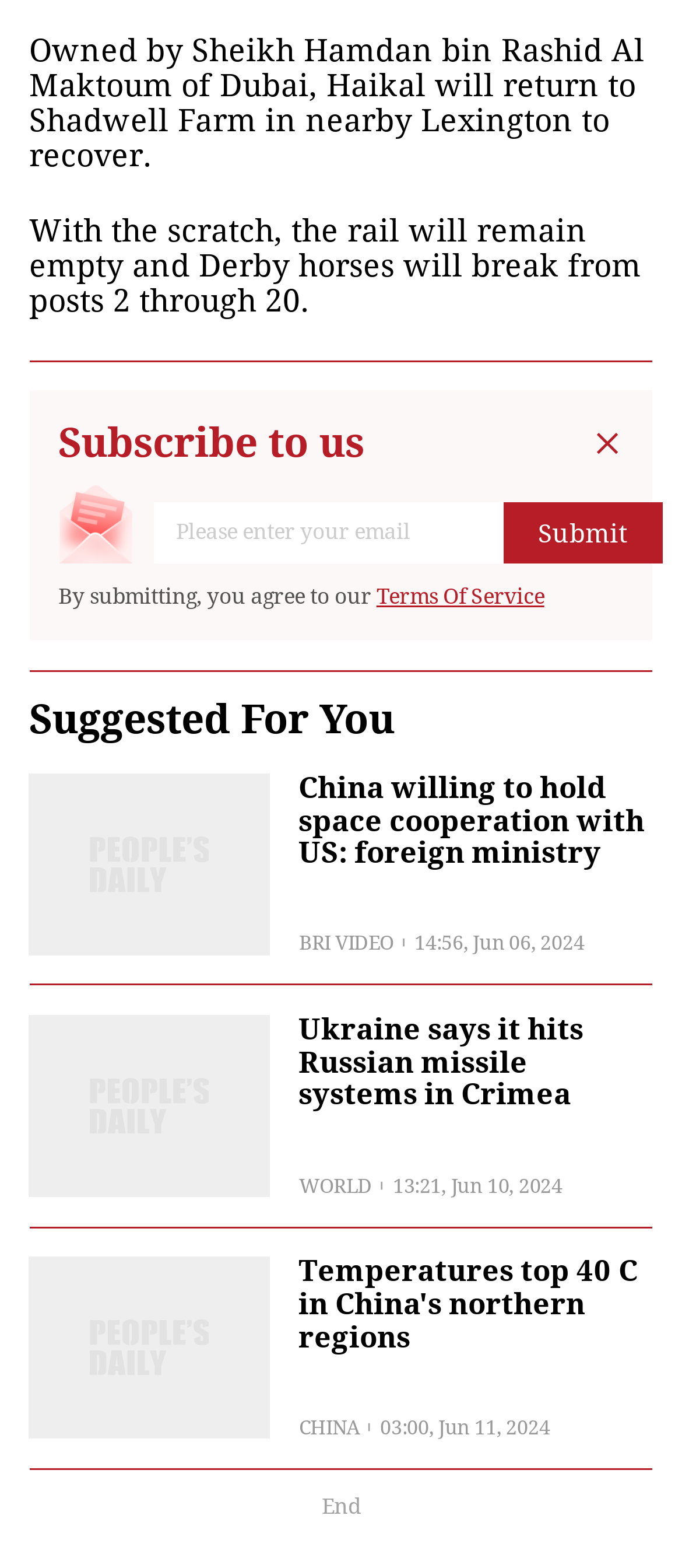Using the element description: "Terms Of Service", determine the bounding box coordinates for the specified UI element. The coordinates should be four float numbers between 0 and 1, [left, top, right, bottom].

[0.552, 0.371, 0.798, 0.388]